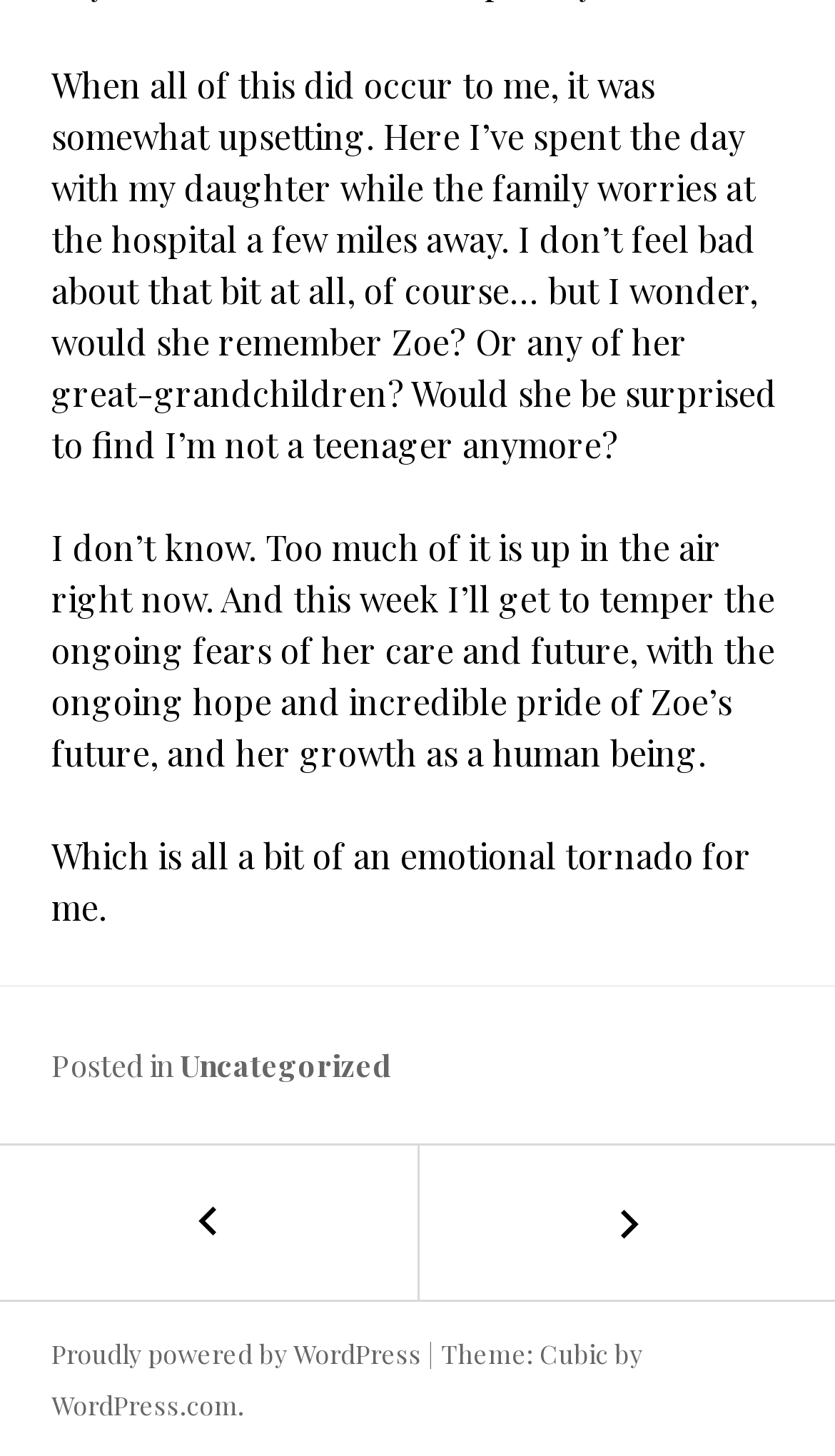What is the platform powering this website?
Please describe in detail the information shown in the image to answer the question.

The footer of the website mentions 'Proudly powered by WordPress', indicating that the website is built on the WordPress platform.